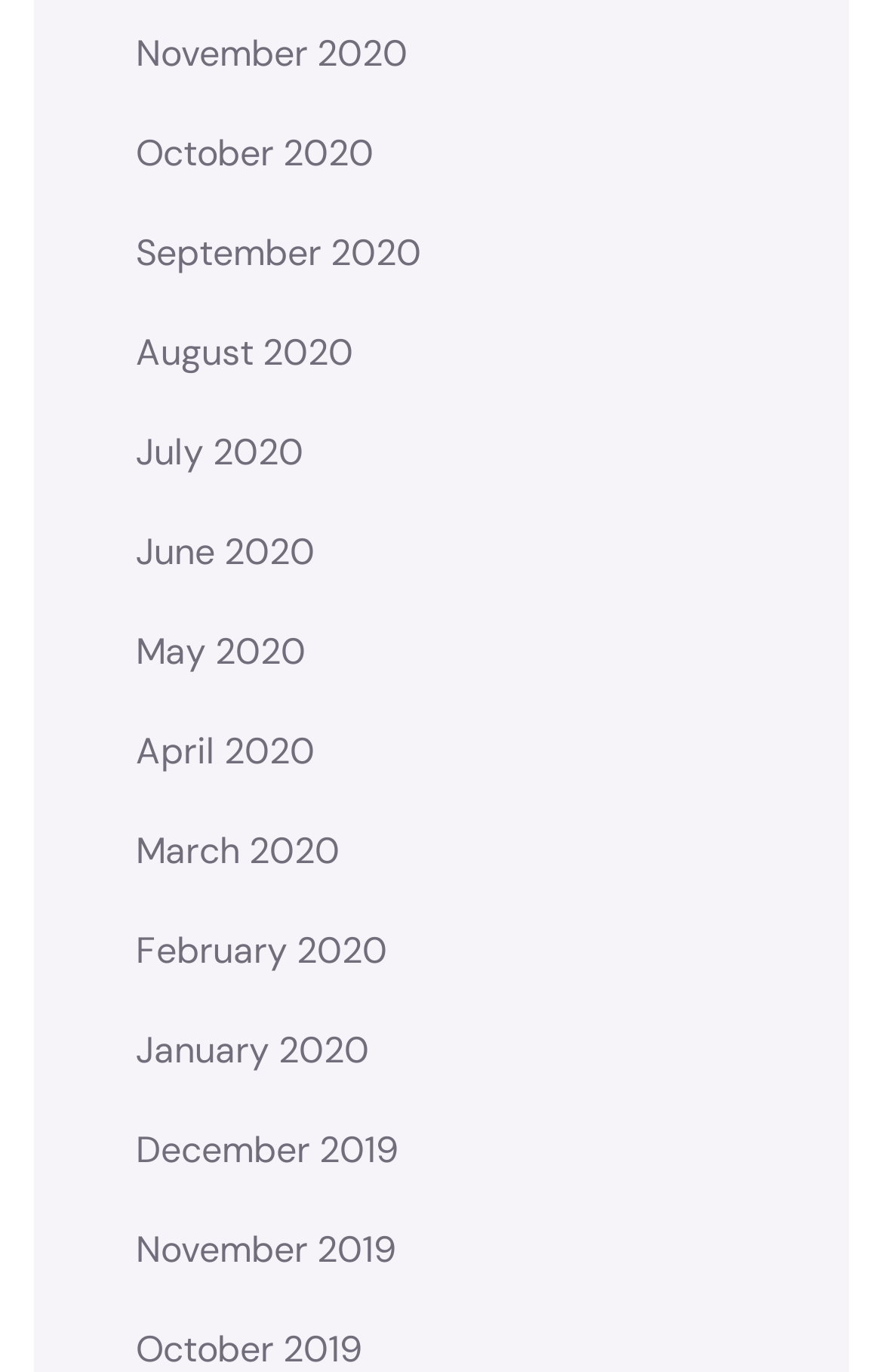Find the bounding box coordinates of the clickable area that will achieve the following instruction: "view November 2020".

[0.154, 0.012, 0.462, 0.068]